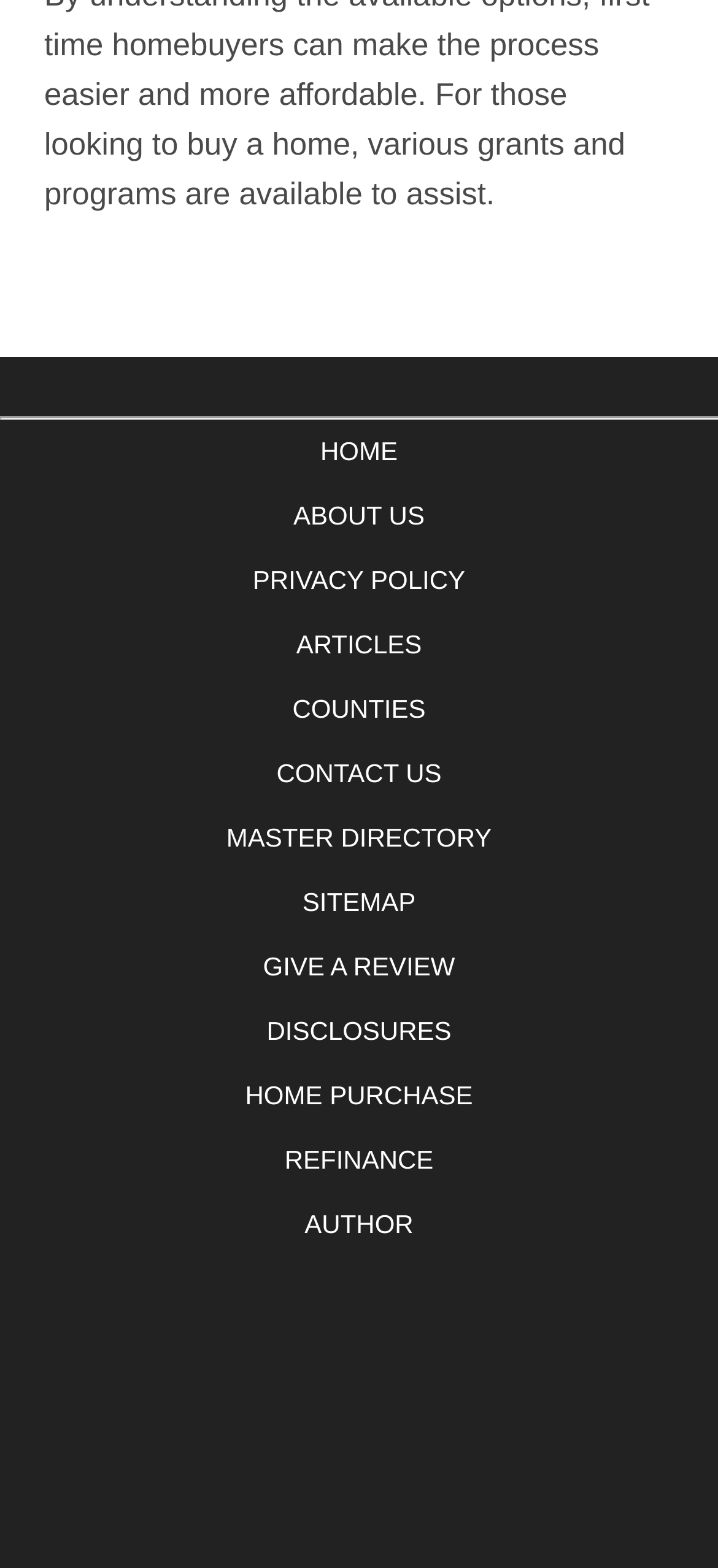Give a concise answer using one word or a phrase to the following question:
How many links are in the top navigation bar?

9